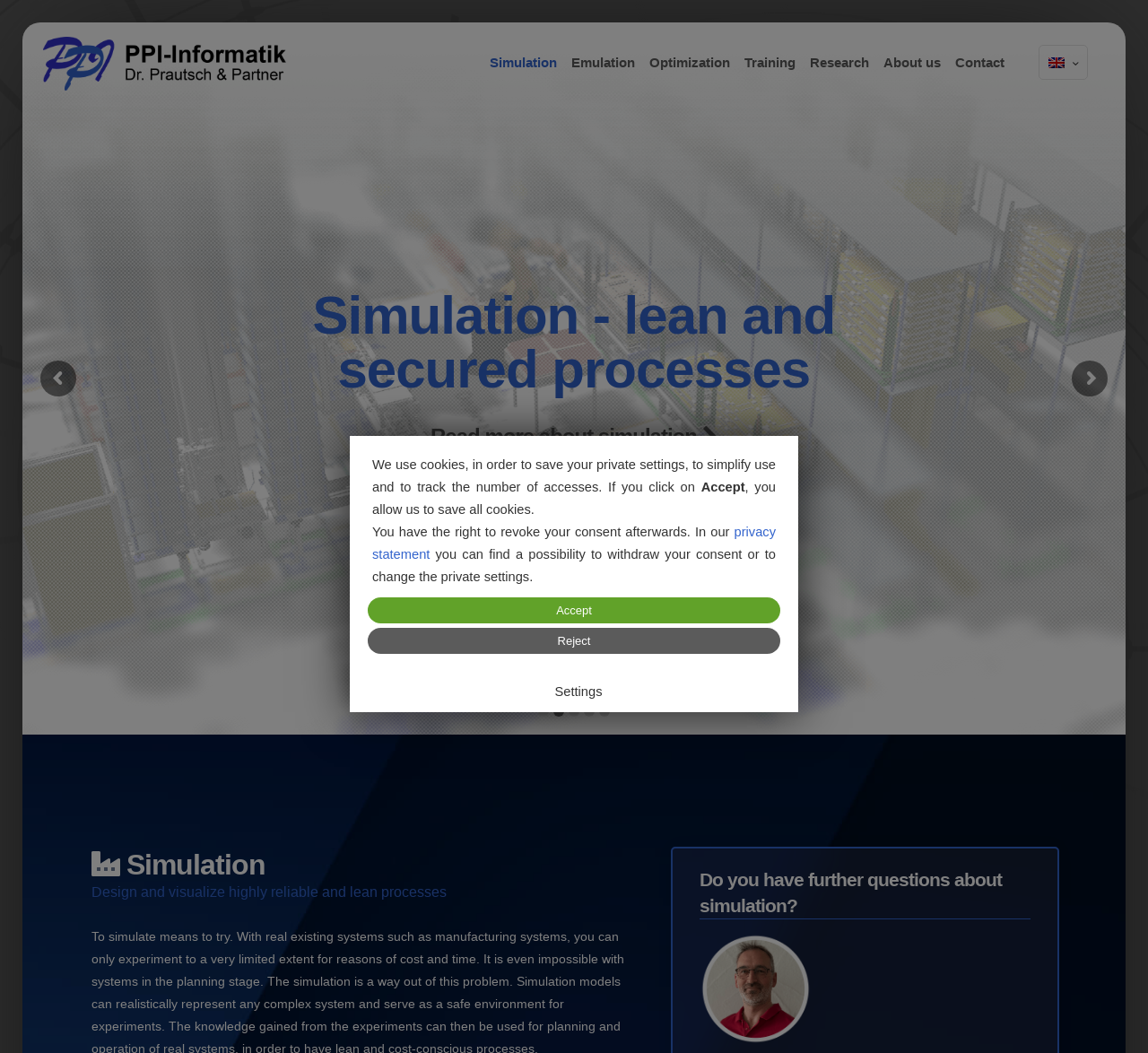Please identify the bounding box coordinates of where to click in order to follow the instruction: "Contact us".

[0.826, 0.021, 0.882, 0.098]